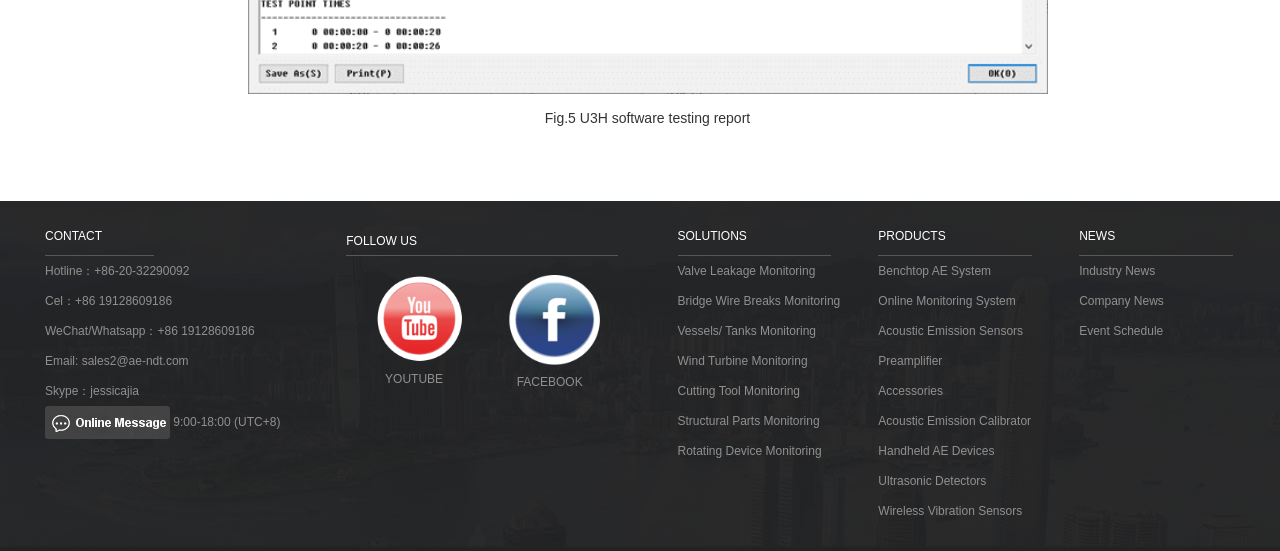Could you specify the bounding box coordinates for the clickable section to complete the following instruction: "Check industry news"?

[0.843, 0.465, 0.977, 0.519]